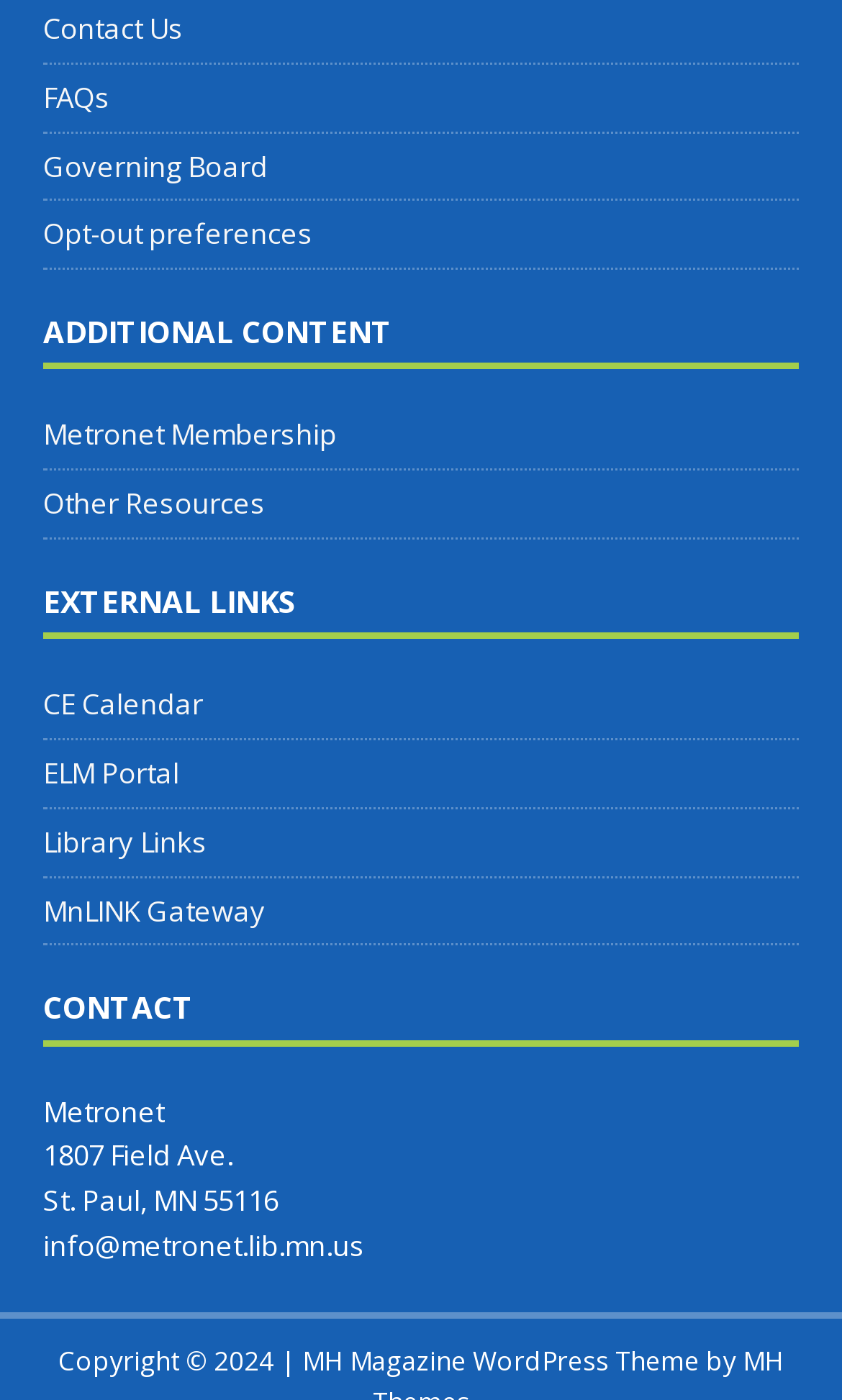Please identify the bounding box coordinates of the area that needs to be clicked to follow this instruction: "Check Opt-out preferences".

[0.051, 0.144, 0.949, 0.191]